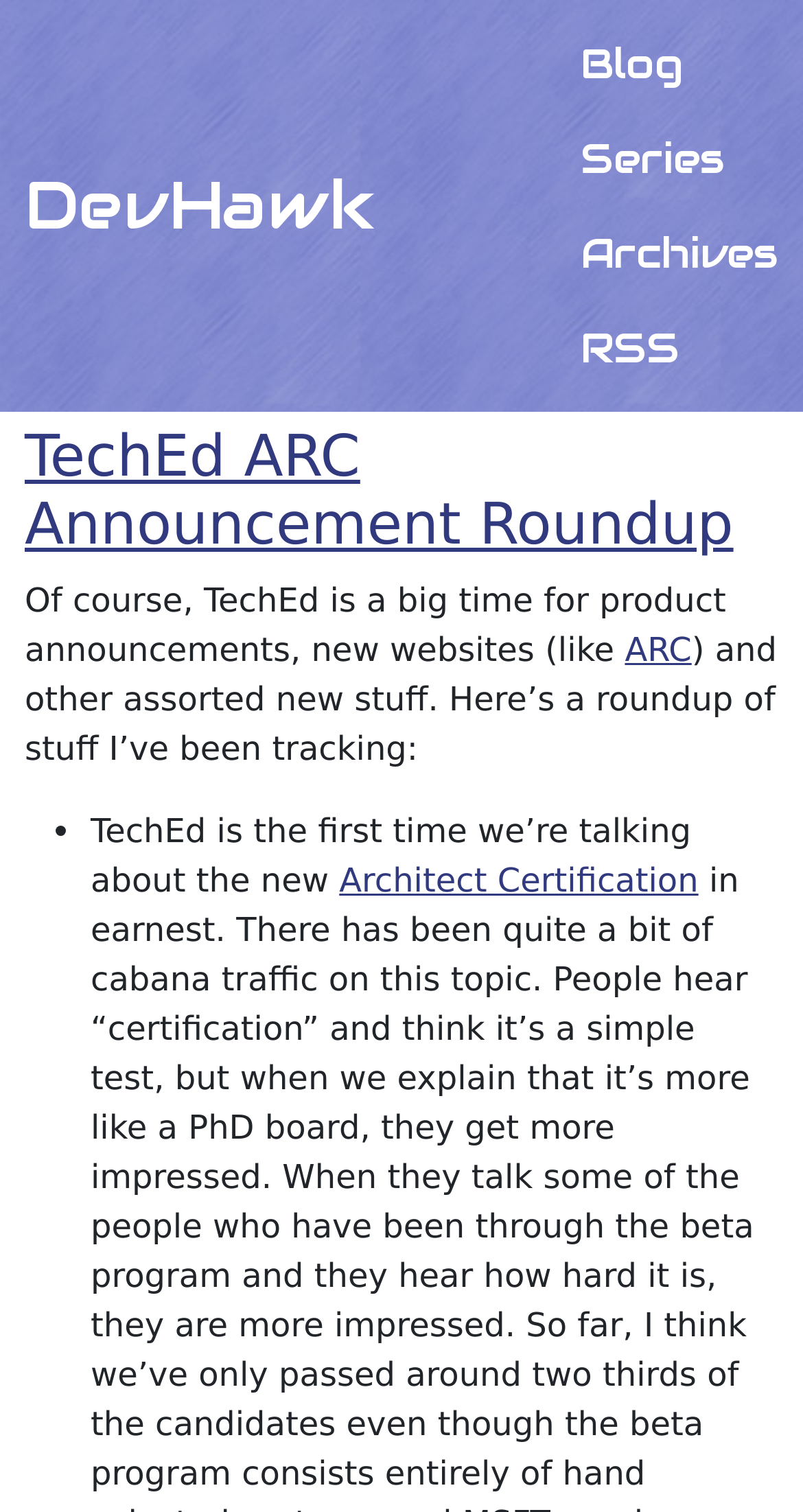Please determine the main heading text of this webpage.

TechEd ARC Announcement Roundup